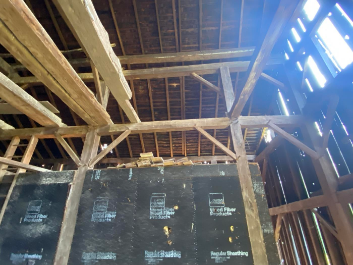What is the purpose of the dark sheathing material?
Please provide a single word or phrase as your answer based on the screenshot.

Renovation or restoration